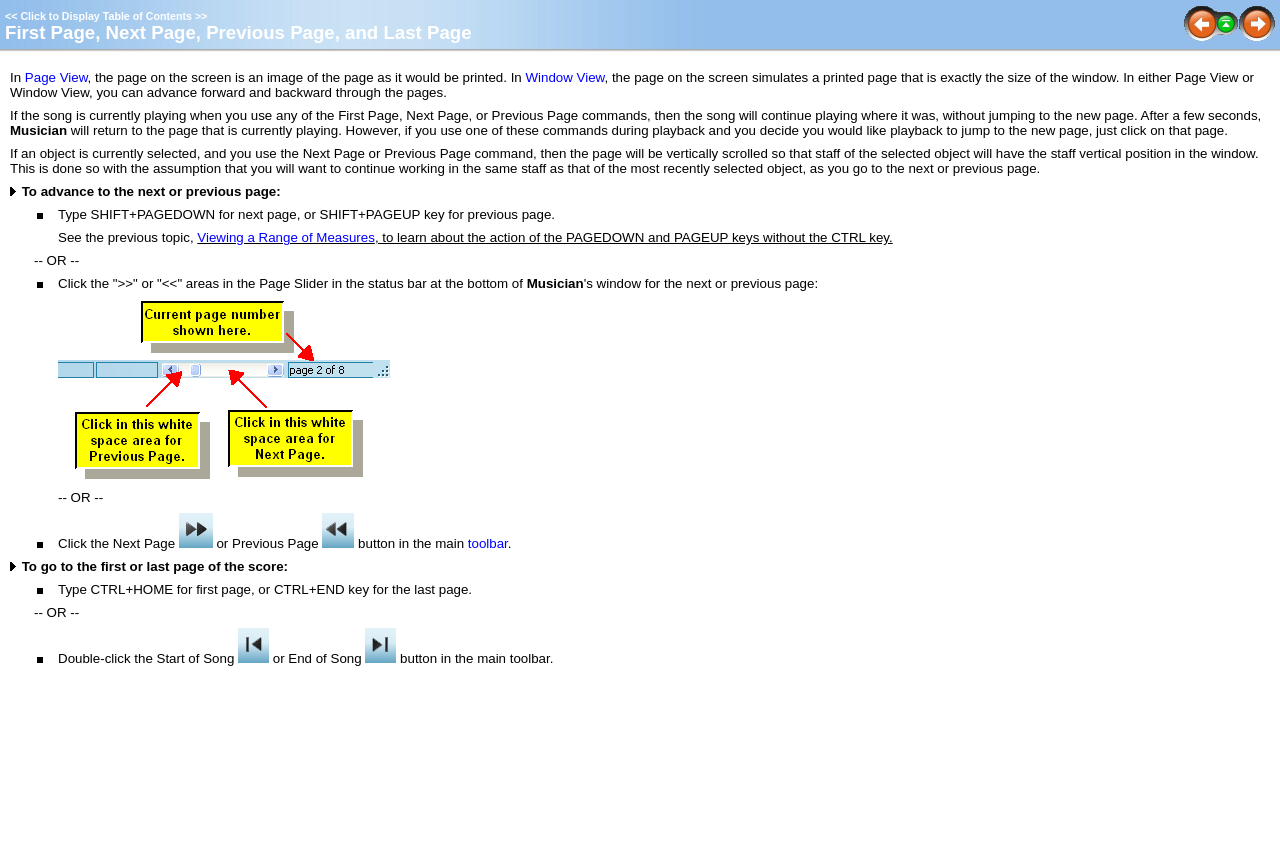What is the purpose of the 'First Page, Next Page, Previous Page, and Last Page' commands?
Answer the question with a detailed explanation, including all necessary information.

Based on the webpage content, it is clear that the 'First Page, Next Page, Previous Page, and Last Page' commands are used to navigate through the pages of the score in Musician. This is evident from the text 'To advance to the next or previous page:' and the various methods described to achieve this, such as using keyboard shortcuts, clicking on the page slider, or using toolbar buttons.